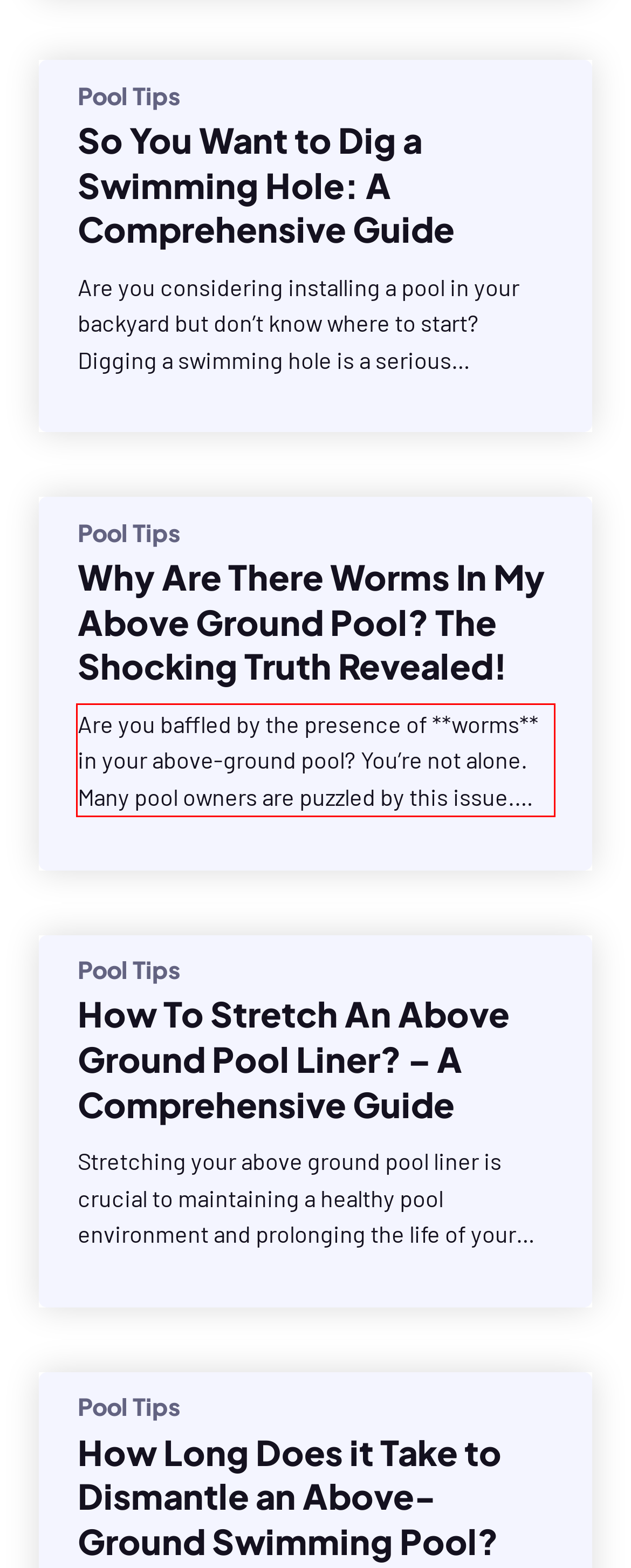Given a screenshot of a webpage with a red bounding box, please identify and retrieve the text inside the red rectangle.

Are you baffled by the presence of **worms** in your above-ground pool? You’re not alone. Many pool owners are puzzled by this issue. However, it’s a common problem that can be caused by a variety of factors. Fortunately, there are effective ways to prevent and treat it. First, it’s essential to understand that **pool worms**…